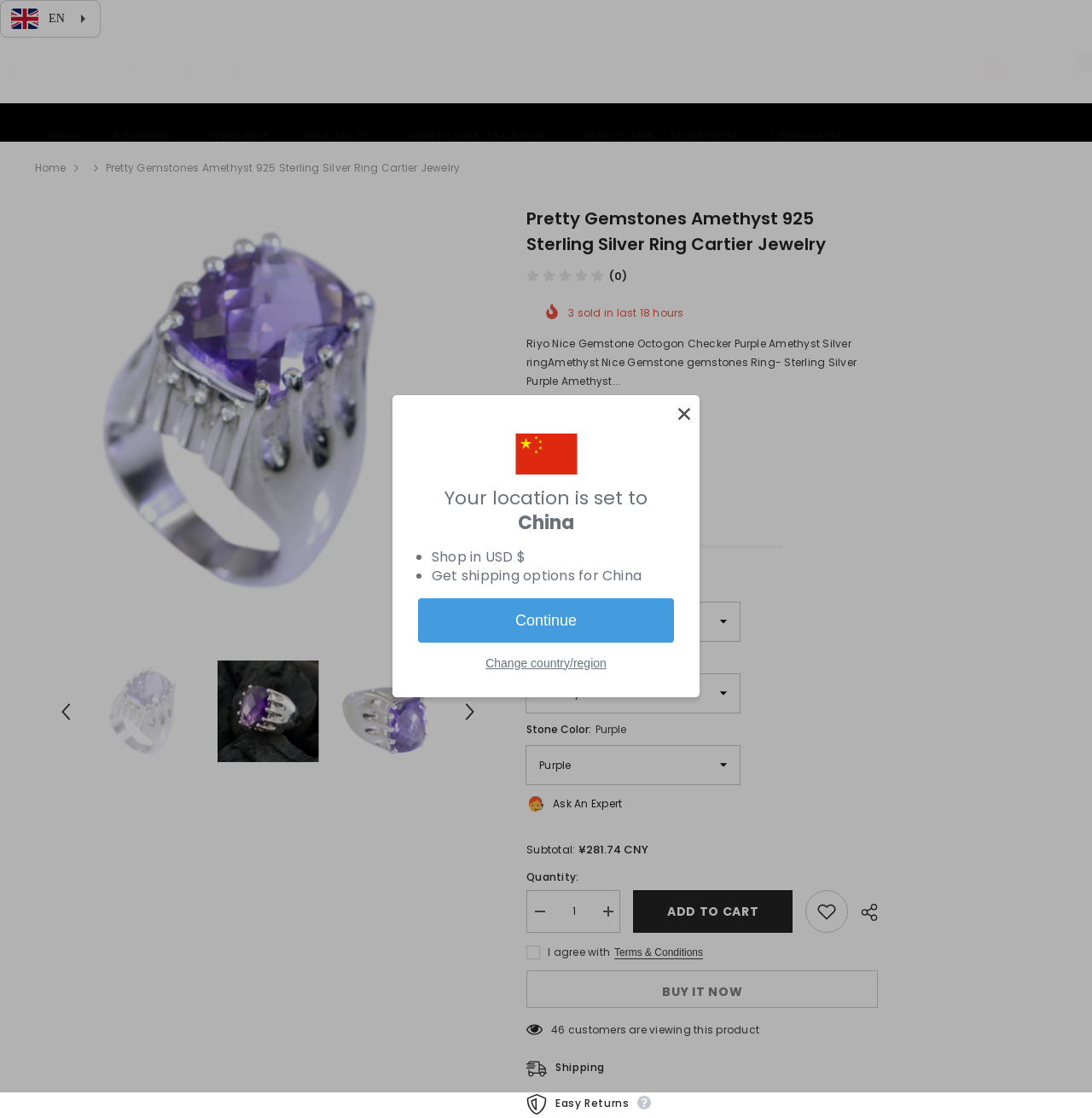Use a single word or phrase to answer this question: 
What is the availability of the current product?

In Stock